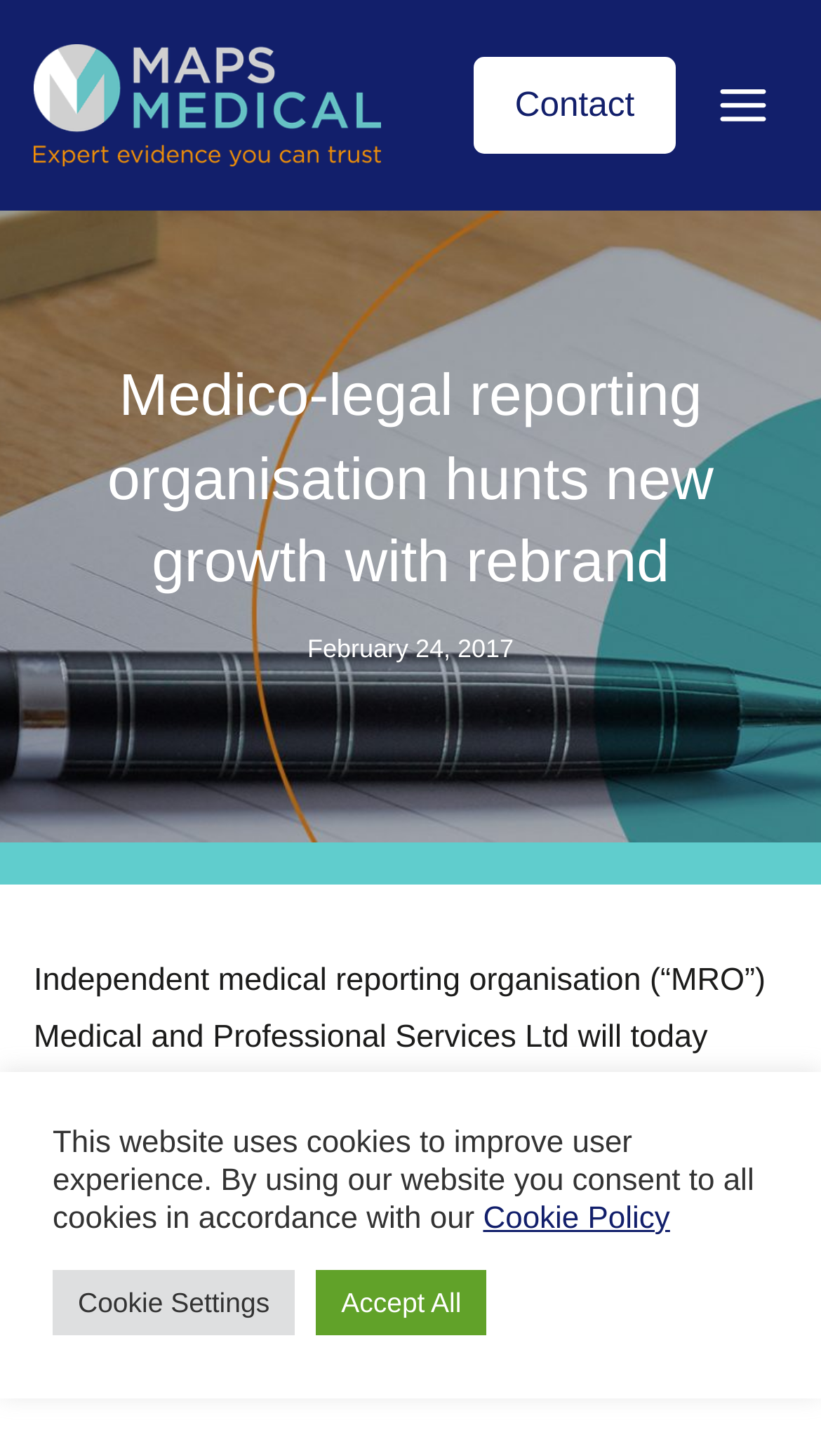Provide the bounding box coordinates of the HTML element described by the text: "Contact".

[0.576, 0.039, 0.824, 0.106]